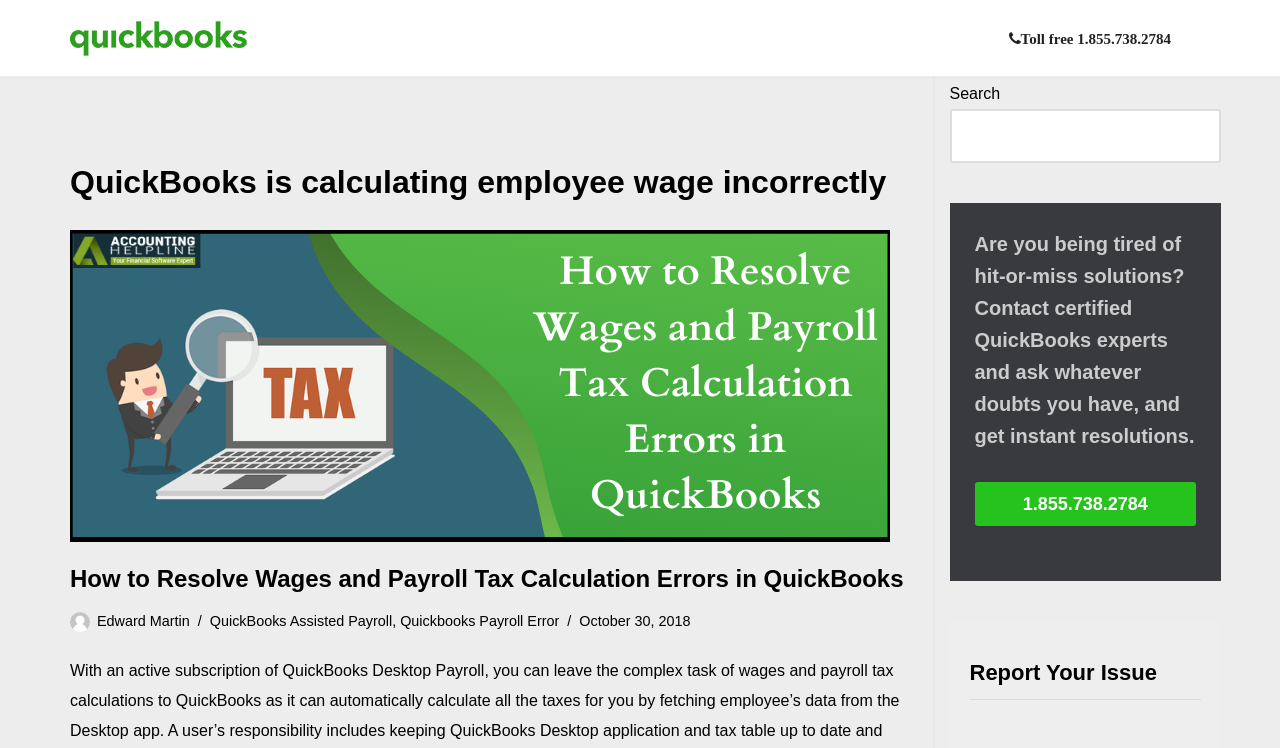Please find the bounding box coordinates of the clickable region needed to complete the following instruction: "Search for QuickBooks solutions". The bounding box coordinates must consist of four float numbers between 0 and 1, i.e., [left, top, right, bottom].

[0.742, 0.146, 0.954, 0.218]